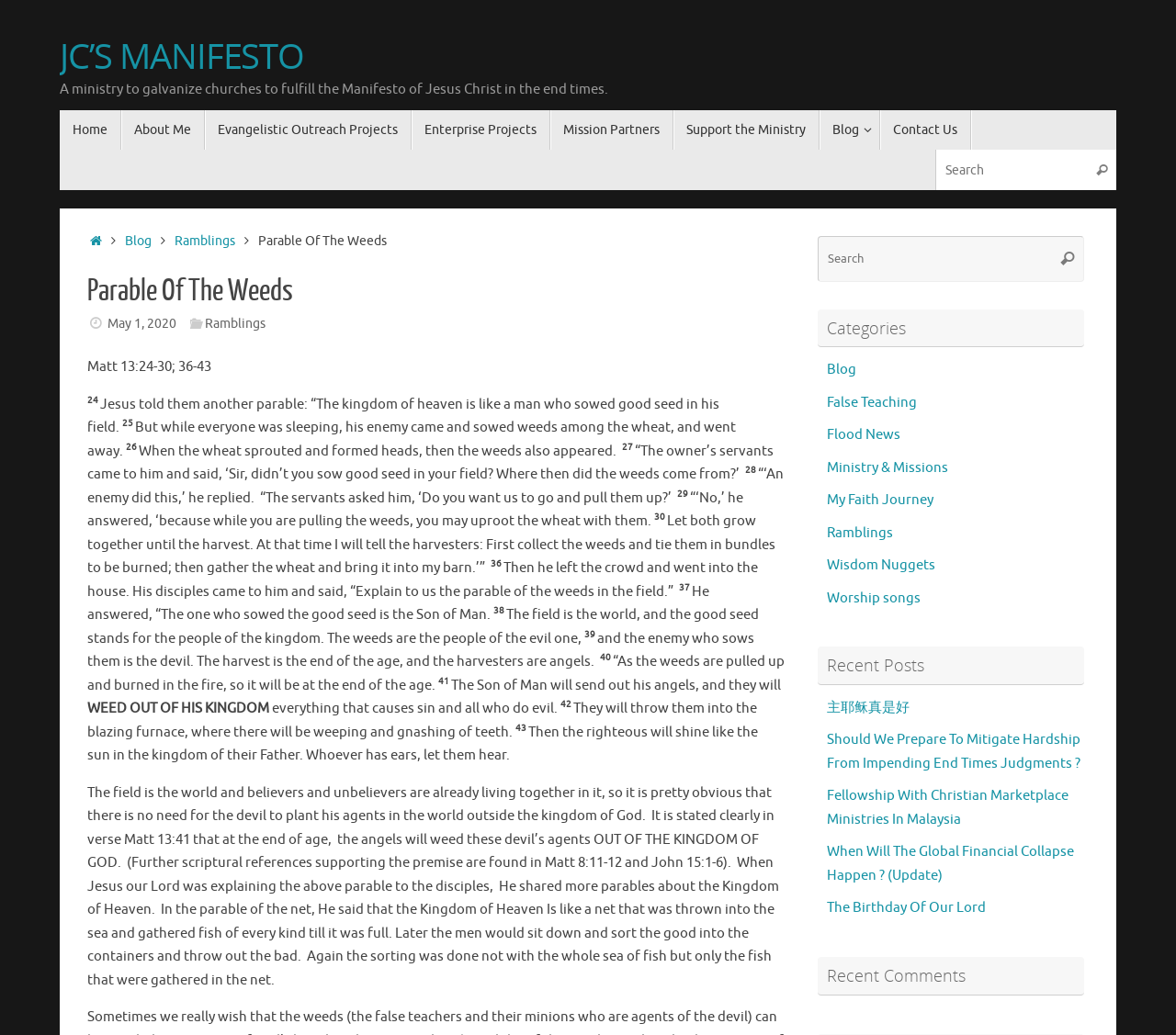Please specify the bounding box coordinates of the clickable section necessary to execute the following command: "Click to chat with Paul and Tonya from Beachside Construction".

None